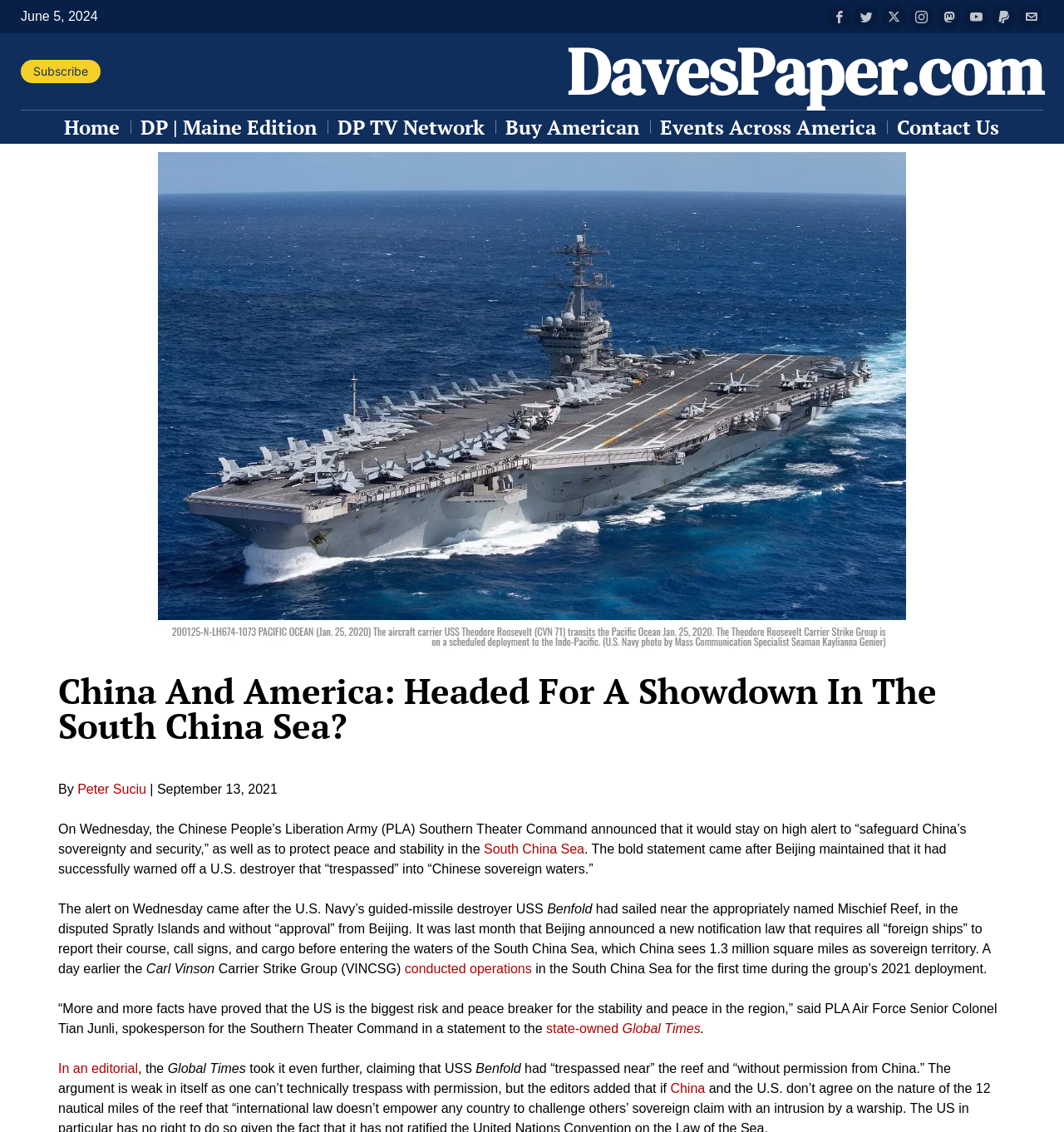Given the webpage screenshot, identify the bounding box of the UI element that matches this description: "South China Sea".

[0.455, 0.744, 0.549, 0.756]